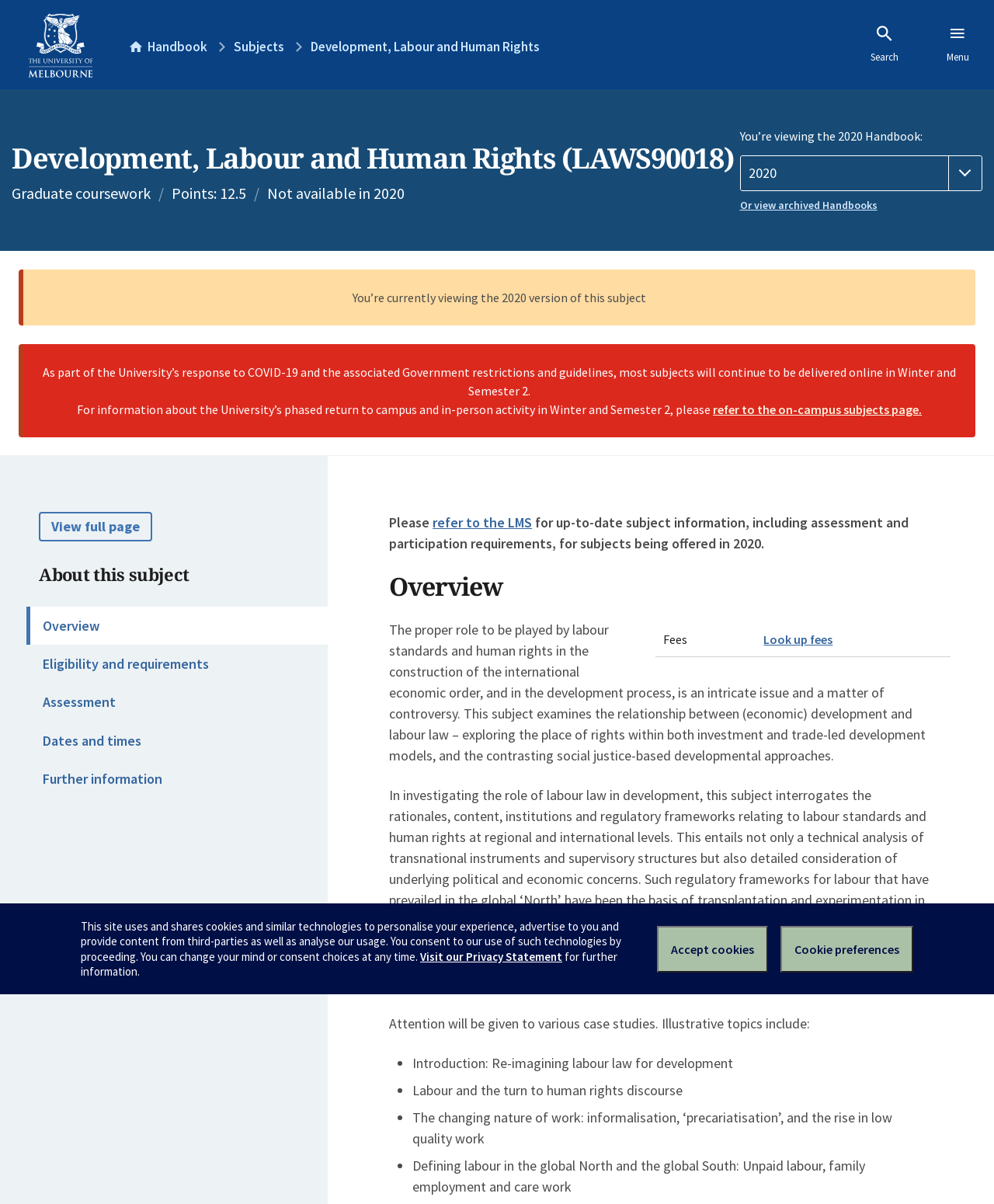Please provide a one-word or short phrase answer to the question:
What is the topic of the subject being viewed?

Labour standards and human rights